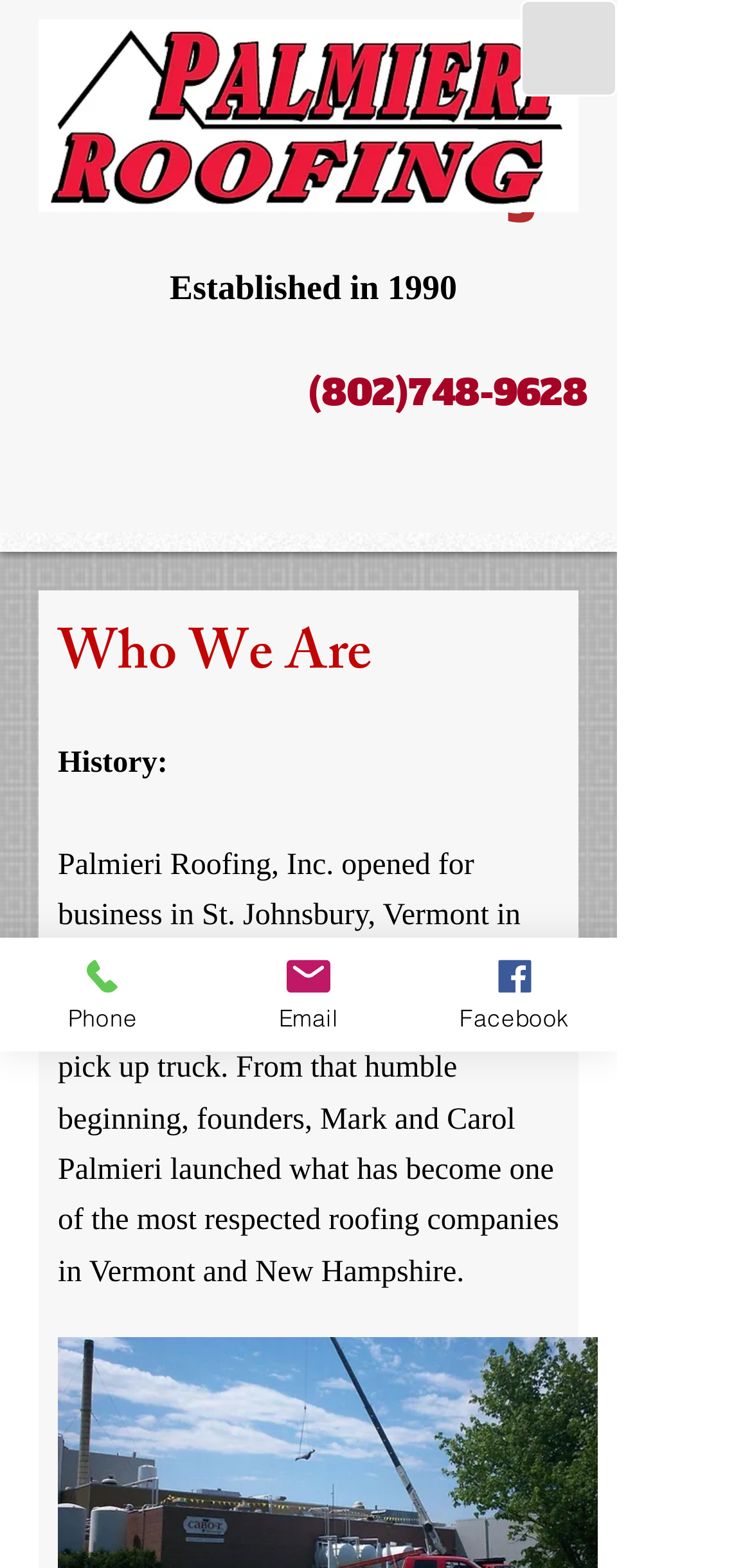Illustrate the webpage with a detailed description.

The webpage is about Palmieri Roofing, a company established in 1990. At the top, there is a logo of Palmieri Roofing, followed by the company name "Palmieri Roofin" and a single letter "g" next to it. Below the company name, there is a brief description "Established in 1990" and a phone number "(802)748-9628". 

On the top right corner, there is a button to open a navigation menu. When opened, it displays a heading "Who We Are" and a section about the company's history. The history section starts with a title "History:" and a paragraph describing how the company was founded by Mark and Carol Palmieri in 1990 and has since become one of the most respected roofing companies in Vermont and New Hampshire.

At the bottom left, there are three links: "Phone", "Email", and "Facebook", each accompanied by a small icon.